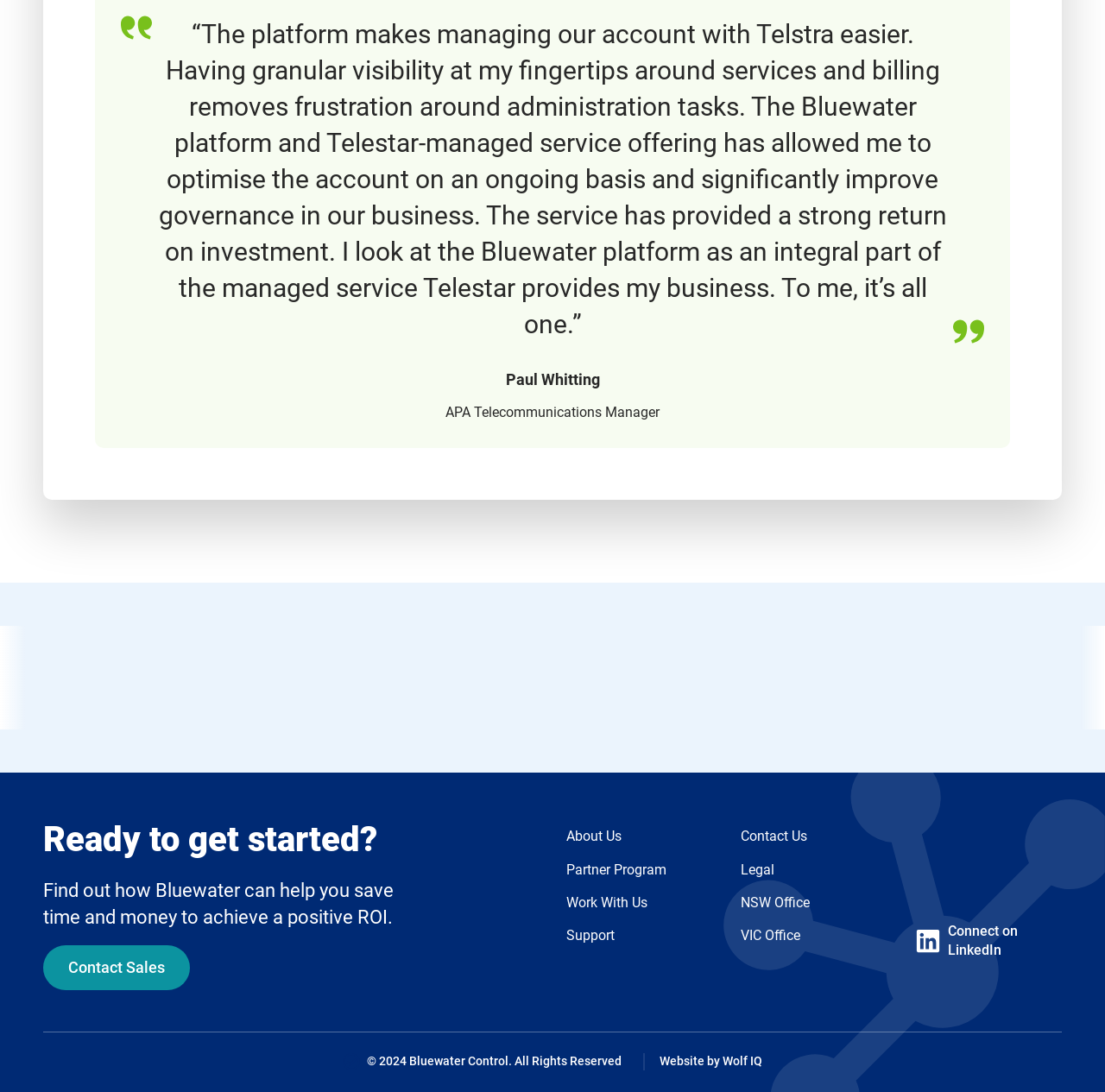How many images are there in the bottom section of the webpage?
From the image, provide a succinct answer in one word or a short phrase.

5